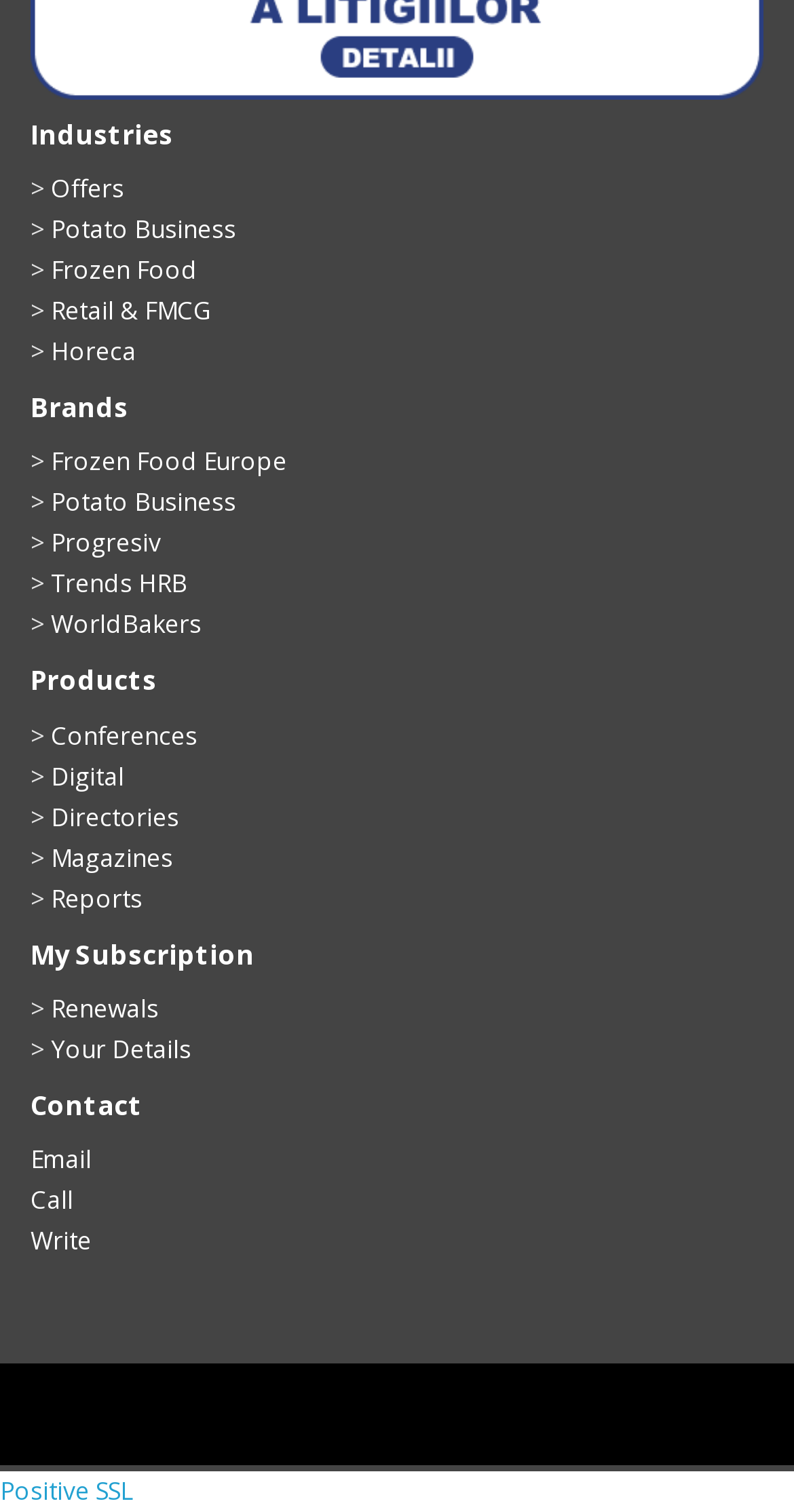Please find the bounding box coordinates of the element that must be clicked to perform the given instruction: "Explore Potato Business". The coordinates should be four float numbers from 0 to 1, i.e., [left, top, right, bottom].

[0.064, 0.14, 0.297, 0.163]